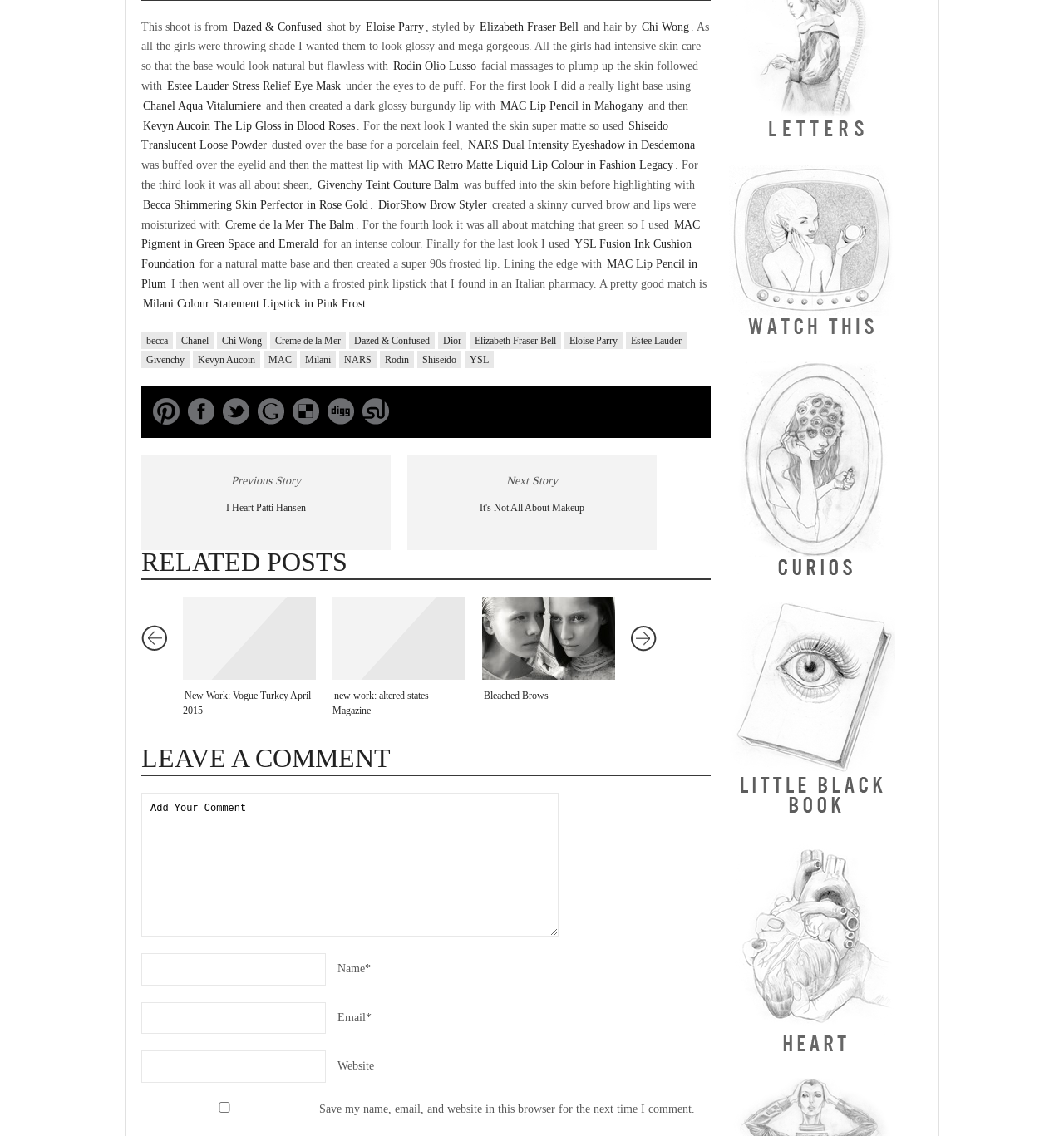Who is the photographer of the shoot? Analyze the screenshot and reply with just one word or a short phrase.

Eloise Parry